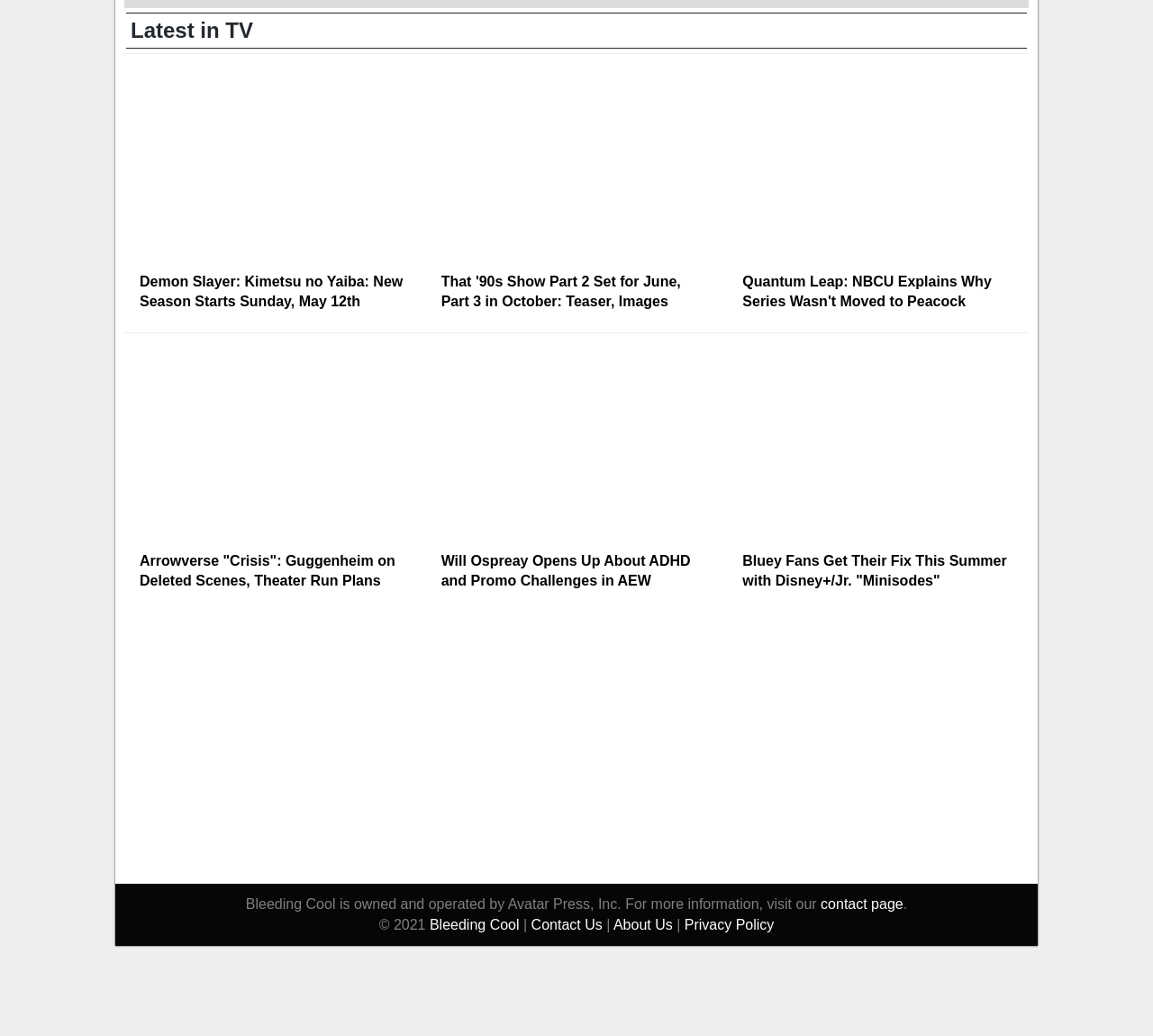Locate the bounding box coordinates of the element you need to click to accomplish the task described by this instruction: "Read the news about Quantum Leap".

[0.642, 0.065, 0.88, 0.261]